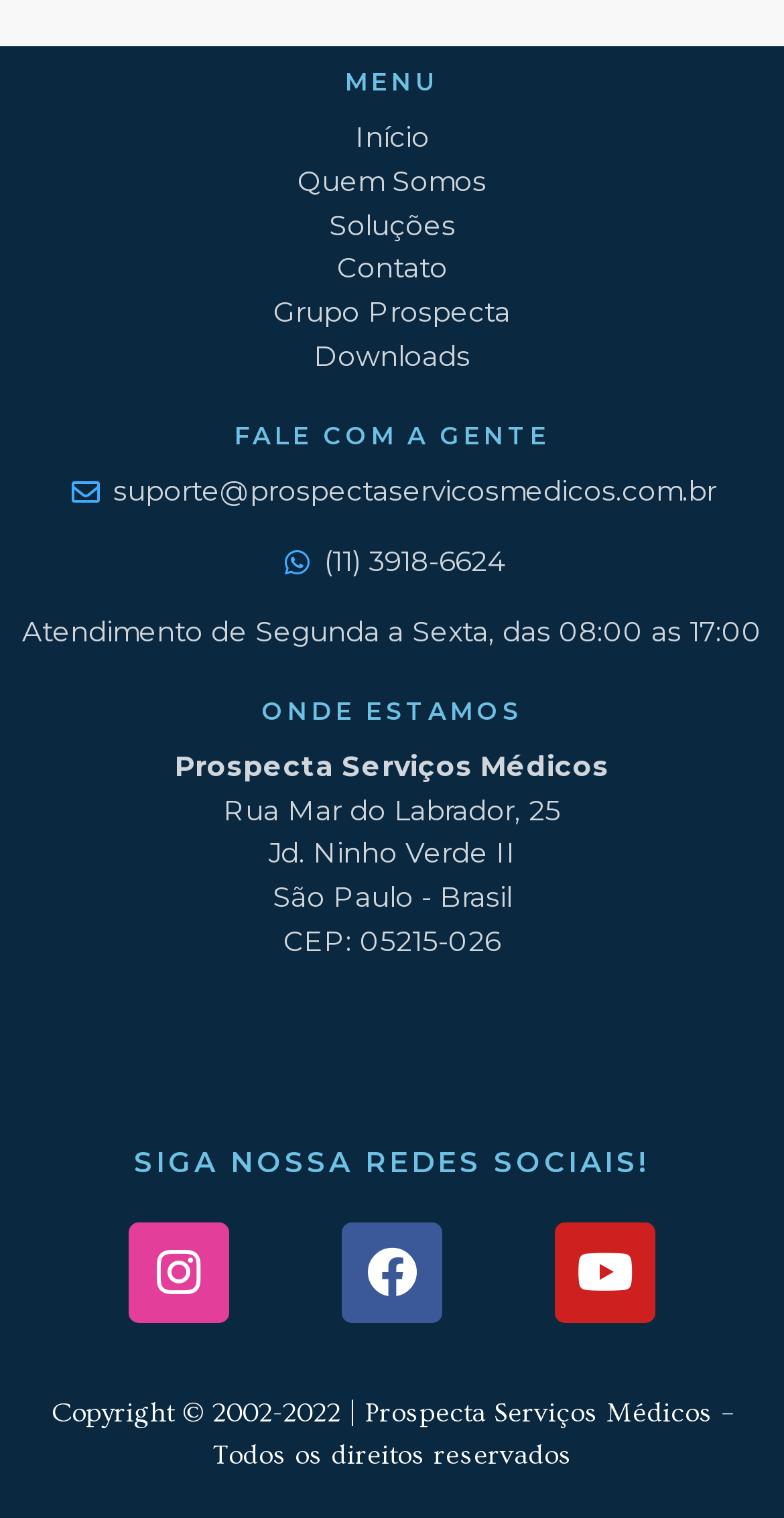Give a short answer using one word or phrase for the question:
What is the phone number for contact?

(11) 3918-6624